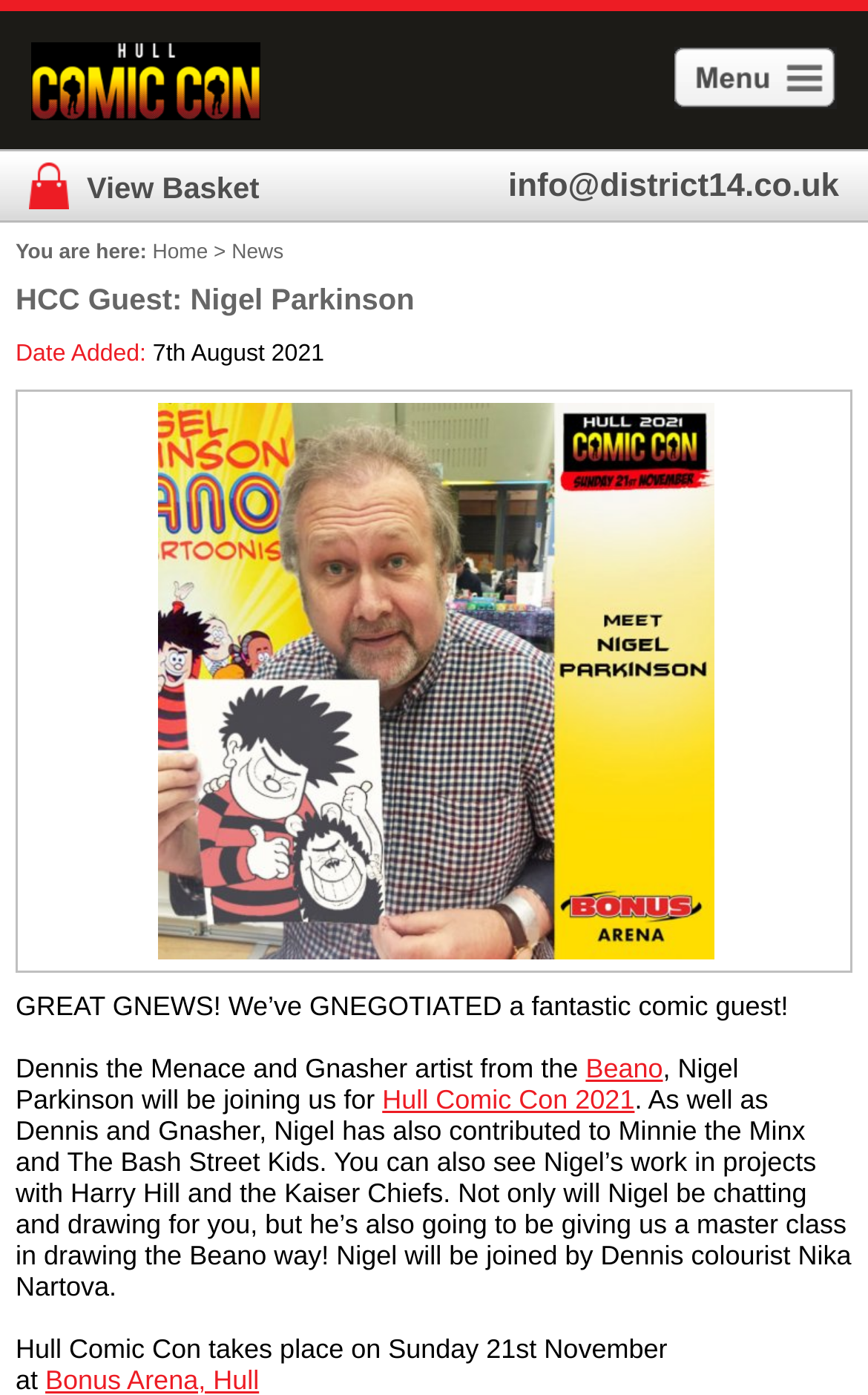Please identify the bounding box coordinates of where to click in order to follow the instruction: "contact us".

[0.585, 0.121, 0.967, 0.147]